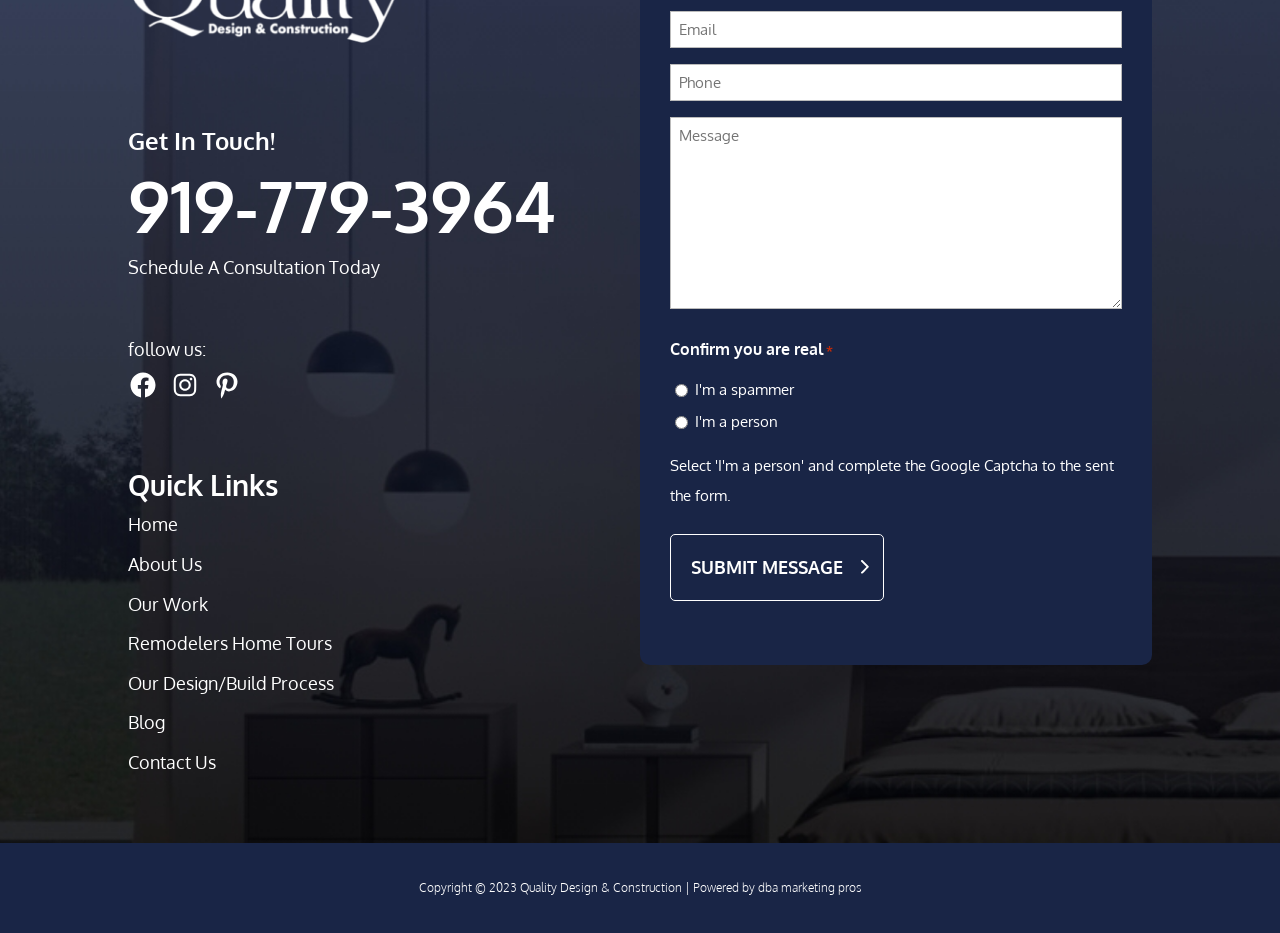Based on the image, provide a detailed and complete answer to the question: 
What is the purpose of the 'Confirm you are real *' group?

The 'Confirm you are real *' group contains two radio buttons, one labeled 'I'm a spammer' and the other labeled 'I'm a person'. This group is likely used to prevent spam submissions, ensuring that the user is a real person.